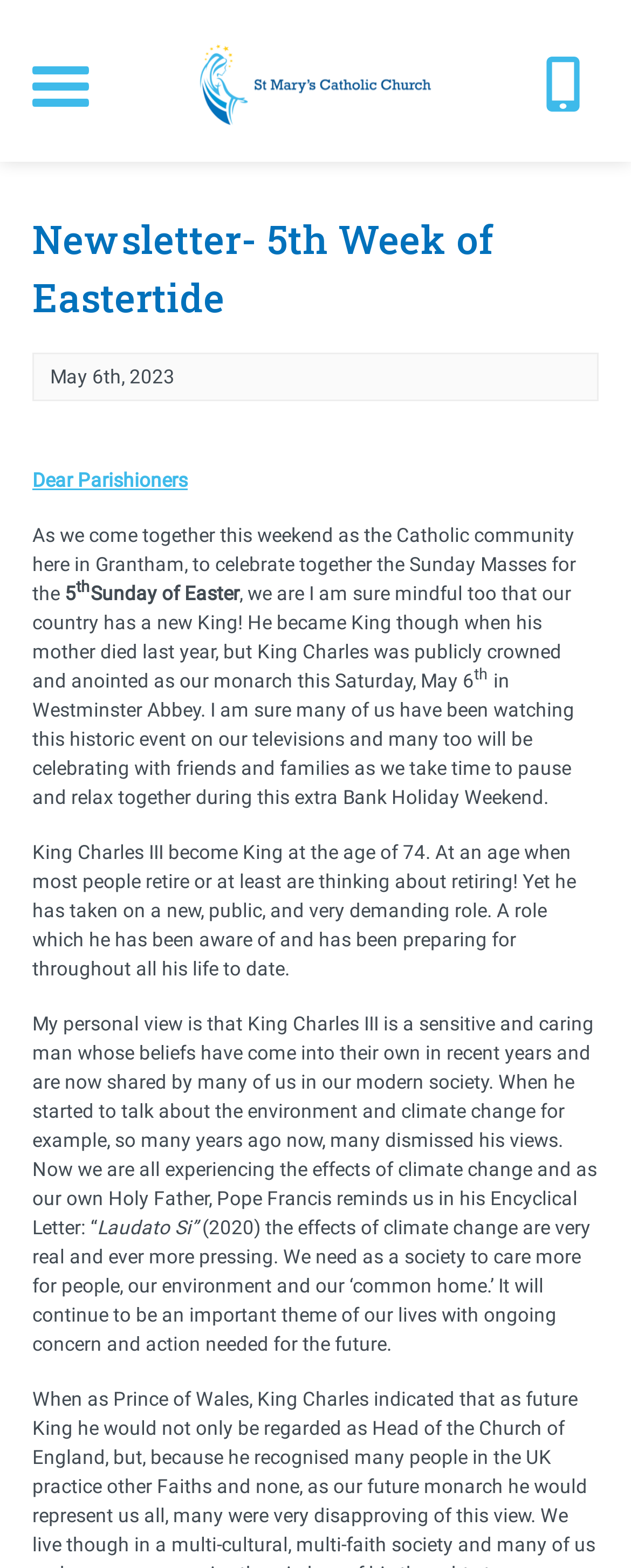What is the date mentioned in the newsletter?
Look at the image and respond to the question as thoroughly as possible.

I found the date 'May 6th, 2023' in the StaticText element with bounding box coordinates [0.079, 0.233, 0.277, 0.248]. This date is likely the publication date of the newsletter or a significant event mentioned in the text.